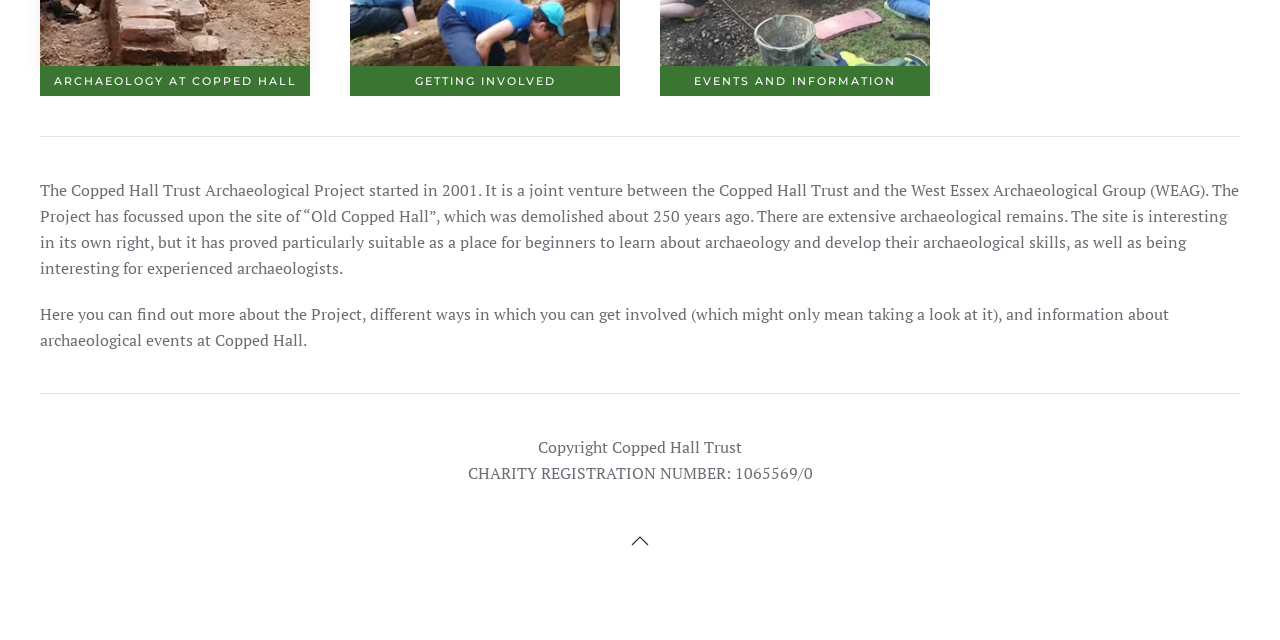Using the provided description Events and information, find the bounding box coordinates for the UI element. Provide the coordinates in (top-left x, top-left y, bottom-right x, bottom-right y) format, ensuring all values are between 0 and 1.

[0.516, 0.104, 0.727, 0.151]